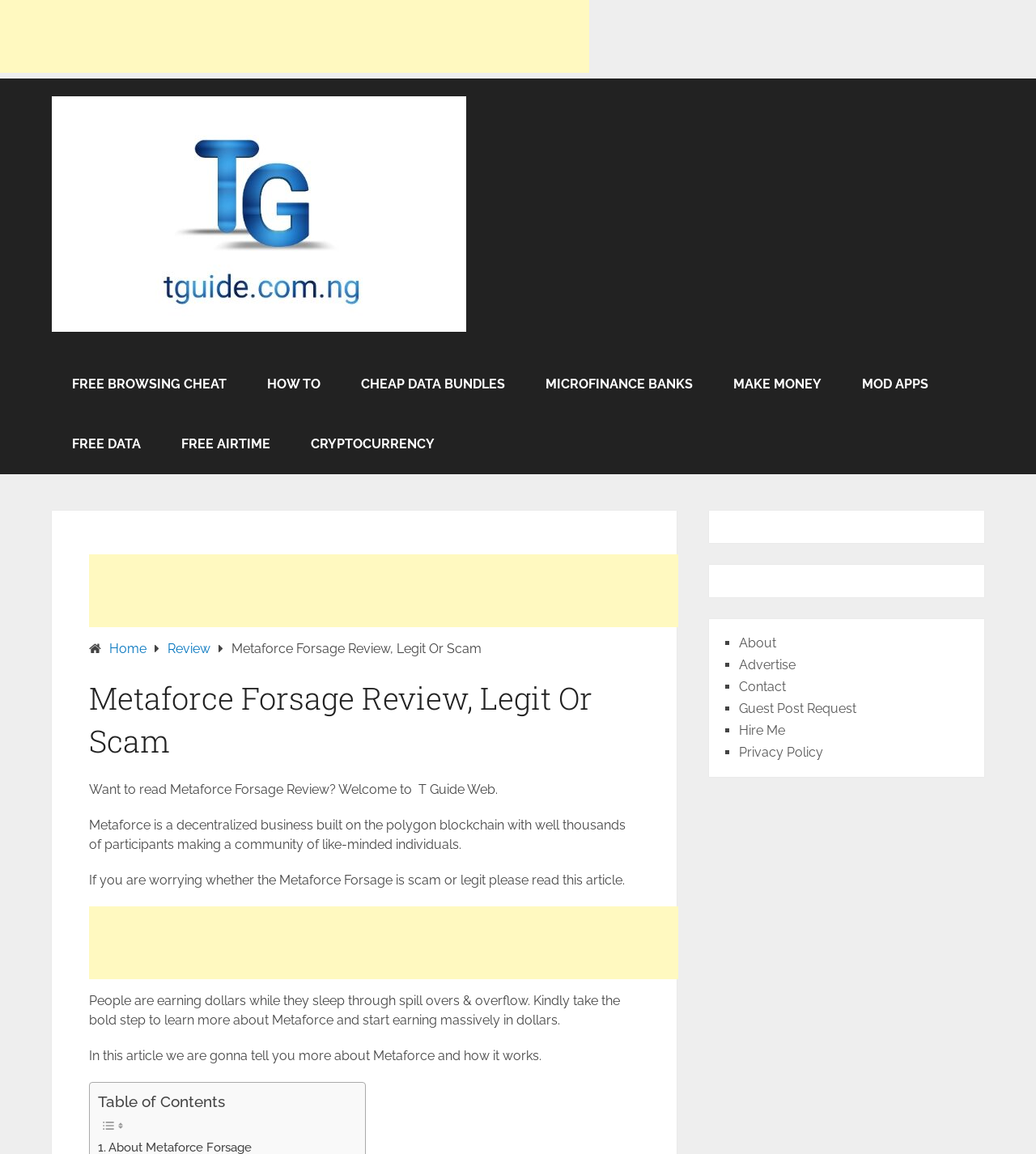What is the purpose of the links at the top of the webpage?
Please utilize the information in the image to give a detailed response to the question.

The purpose of the links at the top of the webpage can be determined by looking at the text of the links, such as 'FREE BROWSING CHEAT', 'HOW TO', etc. These links appear to be navigation links that allow users to access different sections of the website, indicating that their purpose is to facilitate navigation.